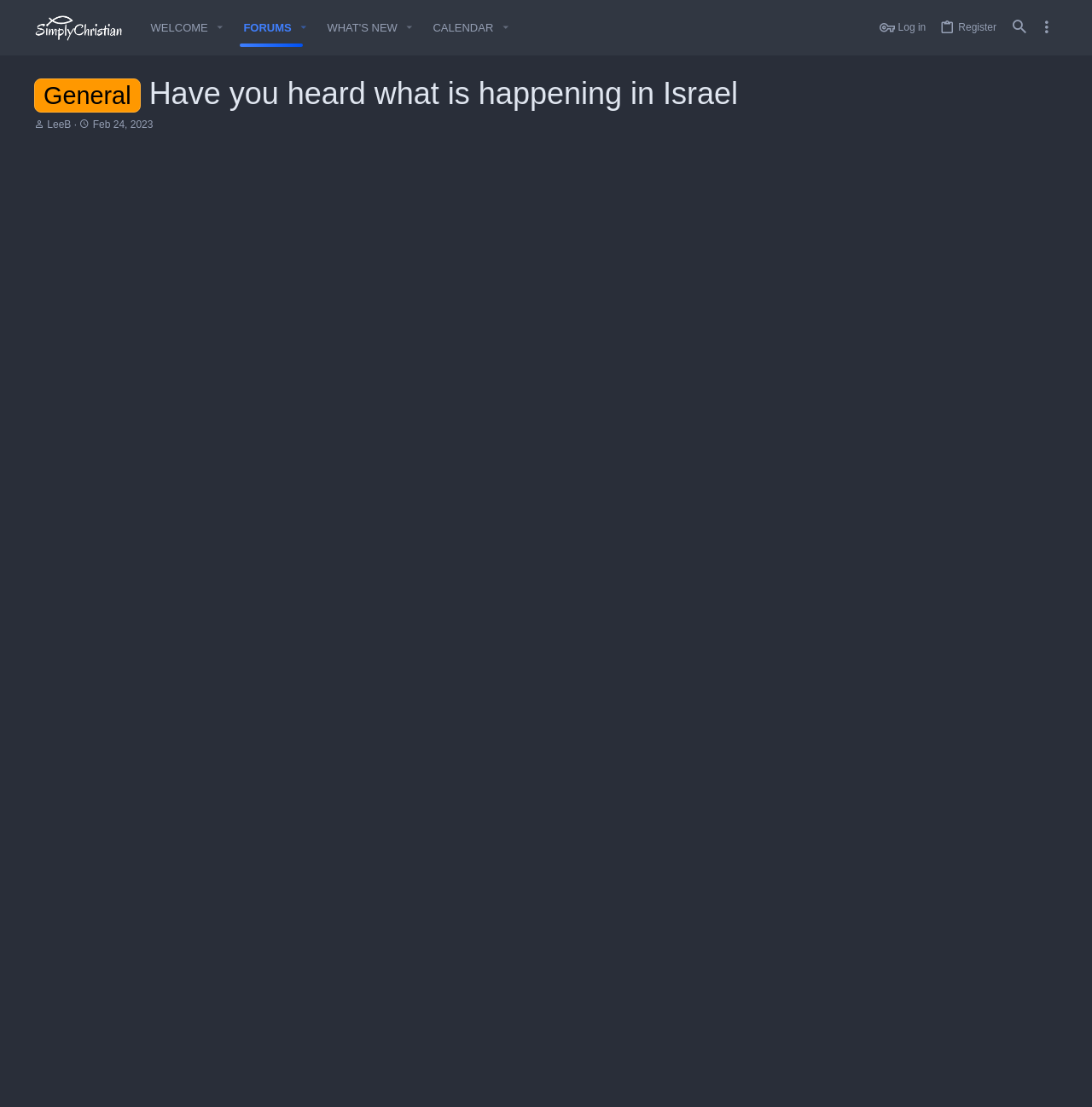What is the date of the thread?
Please respond to the question with a detailed and well-explained answer.

The date of the thread can be found at the top of the article section, where it says 'Feb 24, 2023 at 1:20 PM' as the timestamp of the thread.